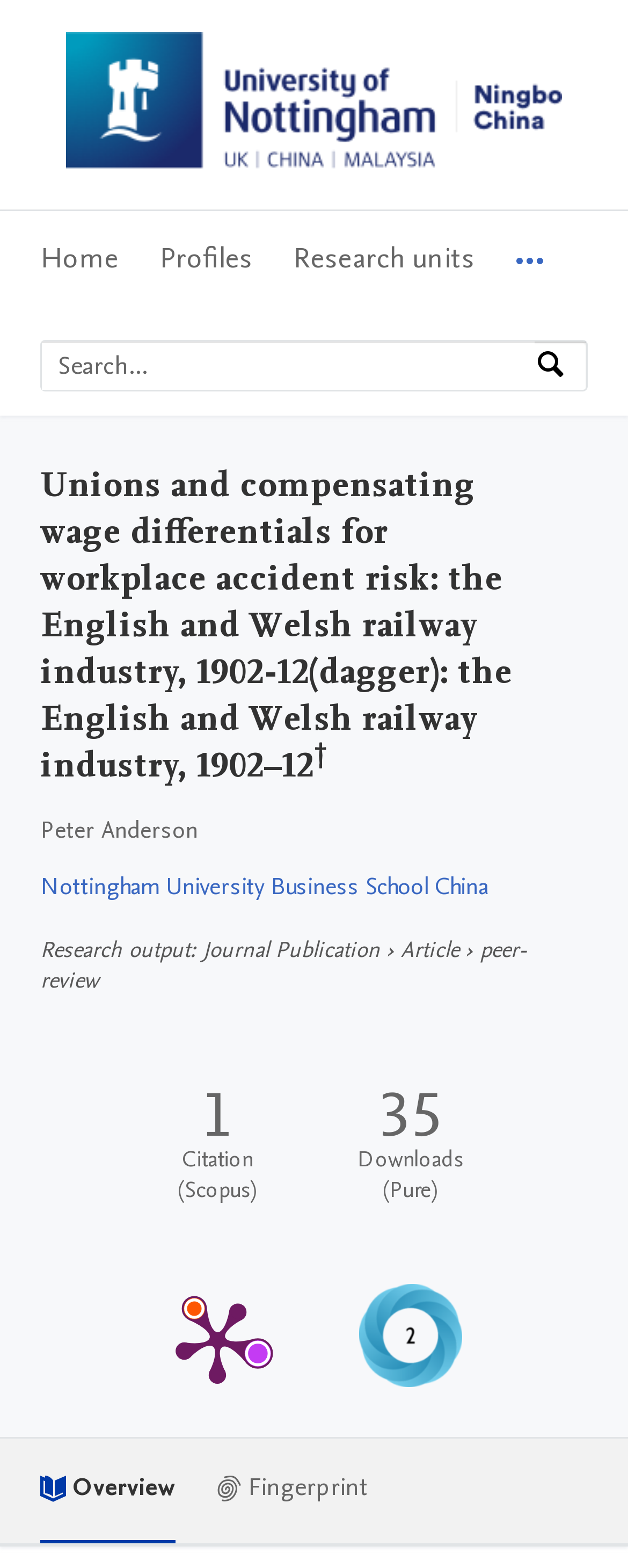Identify the bounding box of the UI component described as: "Research units".

[0.467, 0.135, 0.756, 0.197]